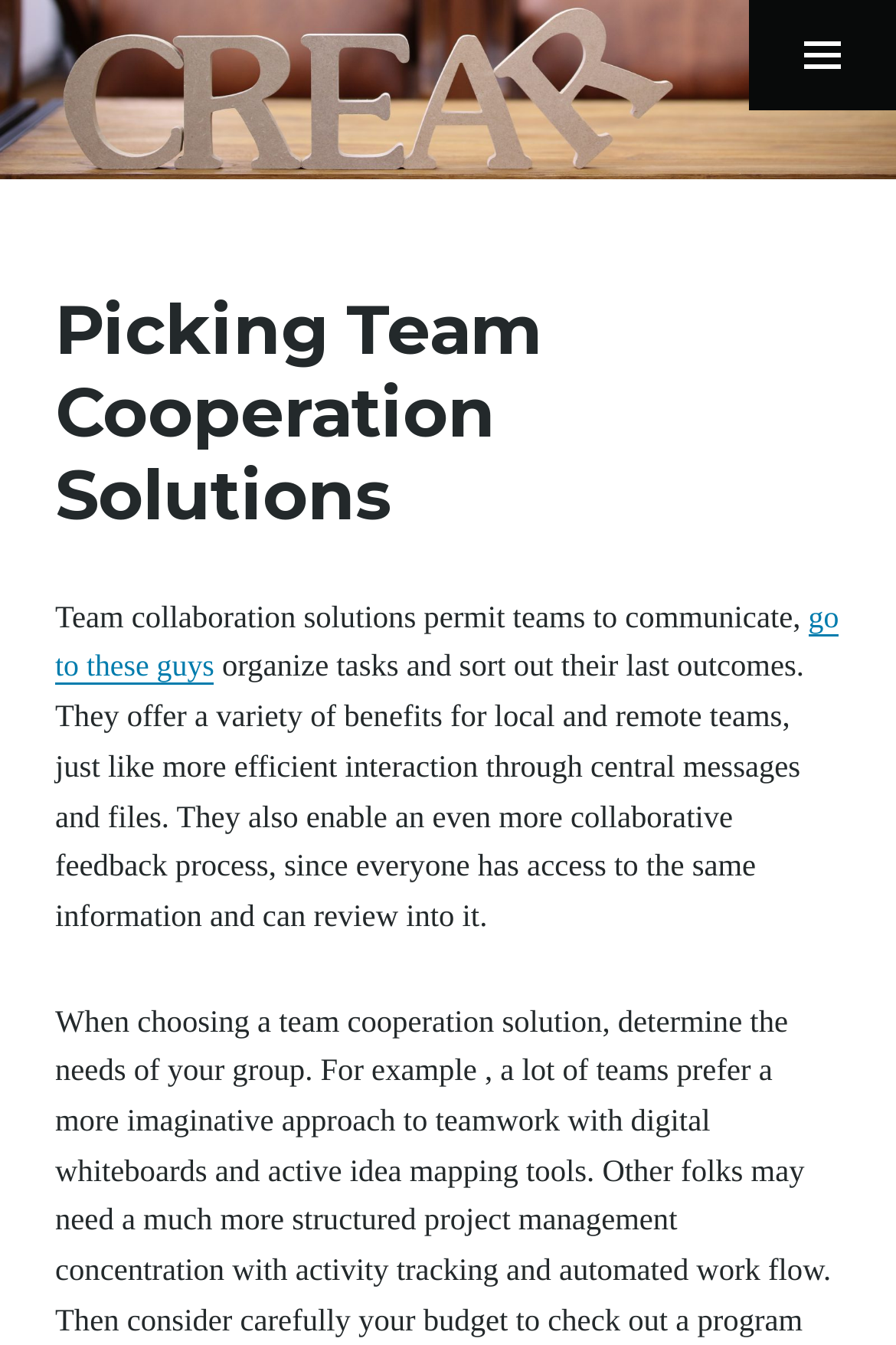Describe all the significant parts and information present on the webpage.

The webpage is about team collaboration solutions, with a focus on their benefits and features. At the top, there is a heading "crear de 千里堂" which is also a link, taking up about a third of the screen width. Below this heading, there is a larger image that spans the entire width of the screen.

To the right of the image, there is a link "コンテンツへスキップ" which is positioned about halfway down the image. Below this link, there is a section with a heading "Picking Team Cooperation Solutions" that takes up about three-quarters of the screen width. This section contains a brief description of team collaboration solutions, stating that they permit teams to communicate, organize tasks, and sort out their last outcomes.

The description also highlights the benefits of these solutions, including more efficient interaction, central messages and files, and a collaborative feedback process. There is also a link "go to these guys" within this section. At the very top right corner of the screen, there is a link "uf419 サイドバー切り替え" which appears to be a toggle button for a sidebar.

Overall, the webpage is focused on providing information about team collaboration solutions, with a clear and concise description of their benefits and features.